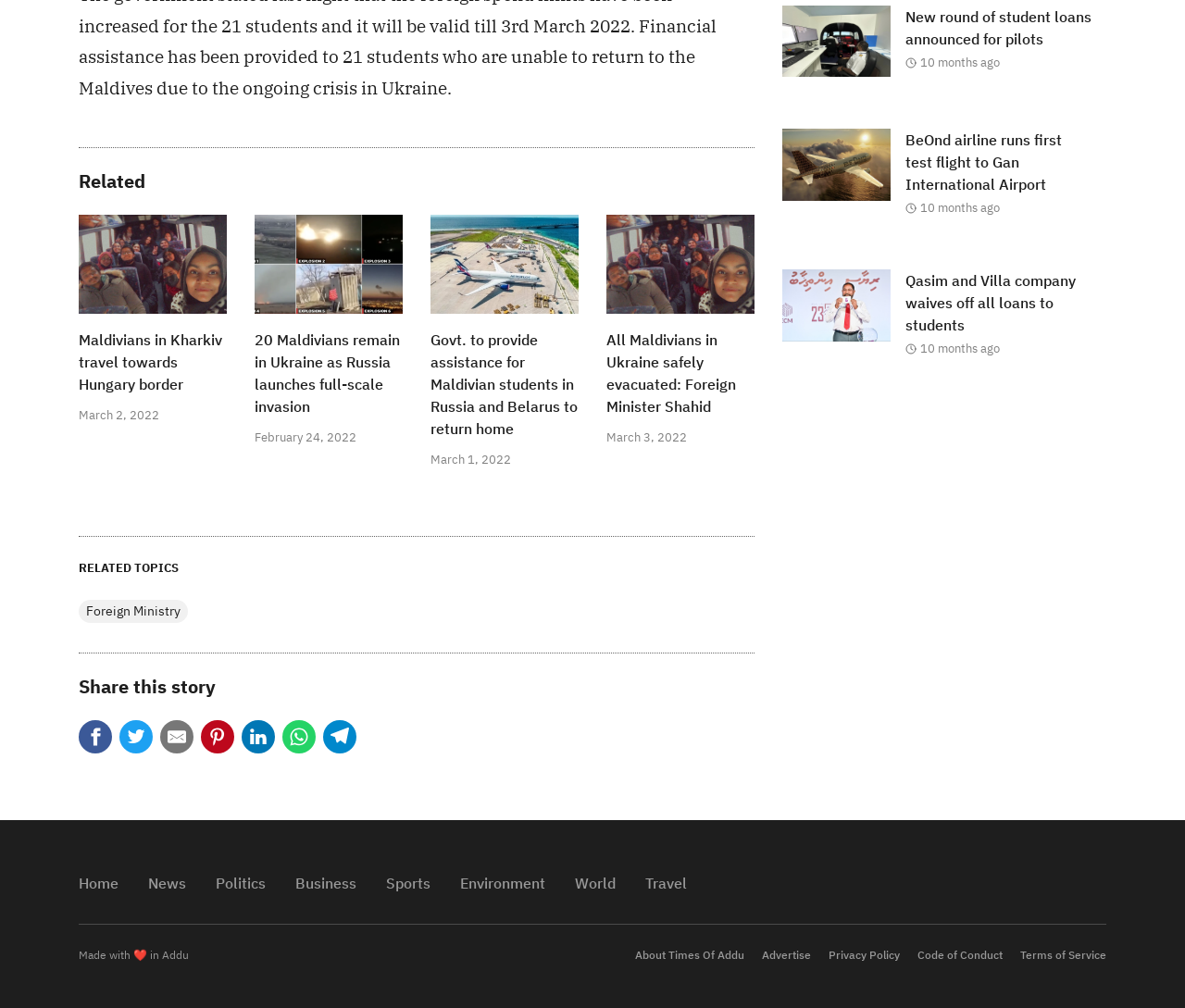Reply to the question with a brief word or phrase: How many months ago was the news article 'New round of student loans announced for pilots' published?

10 months